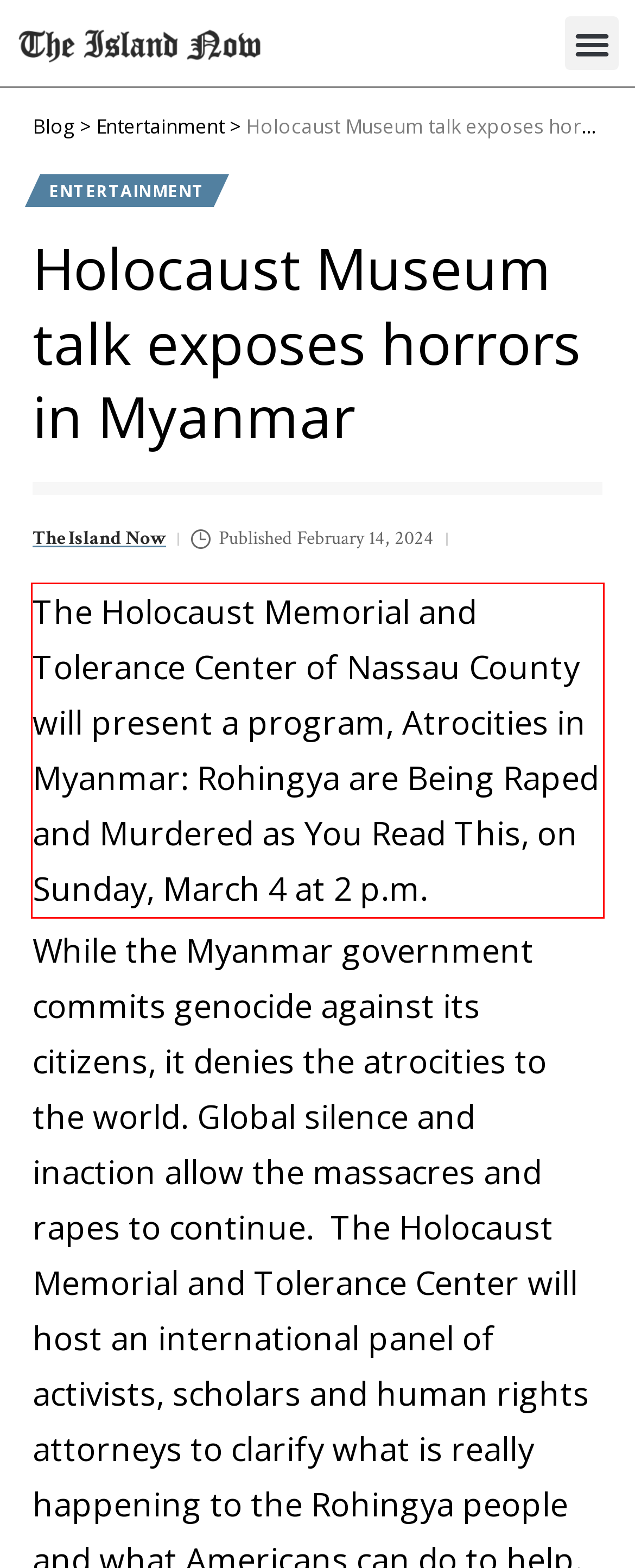Observe the screenshot of the webpage that includes a red rectangle bounding box. Conduct OCR on the content inside this red bounding box and generate the text.

The Holocaust Memorial and Tolerance Center of Nassau County will present a program, Atrocities in Myanmar: Rohingya are Being Raped and Murdered as You Read This, on Sunday, March 4 at 2 p.m.